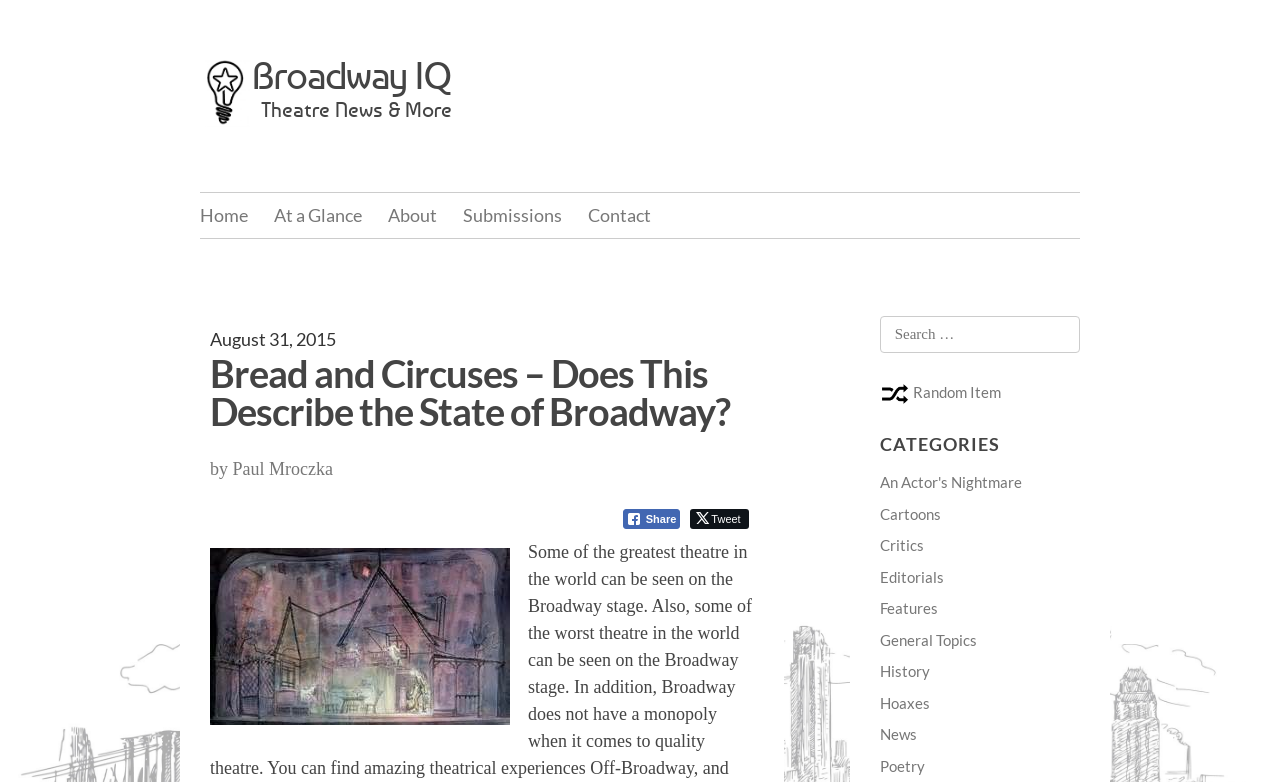Highlight the bounding box coordinates of the element you need to click to perform the following instruction: "Click the 'Home' link."

[0.156, 0.258, 0.194, 0.293]